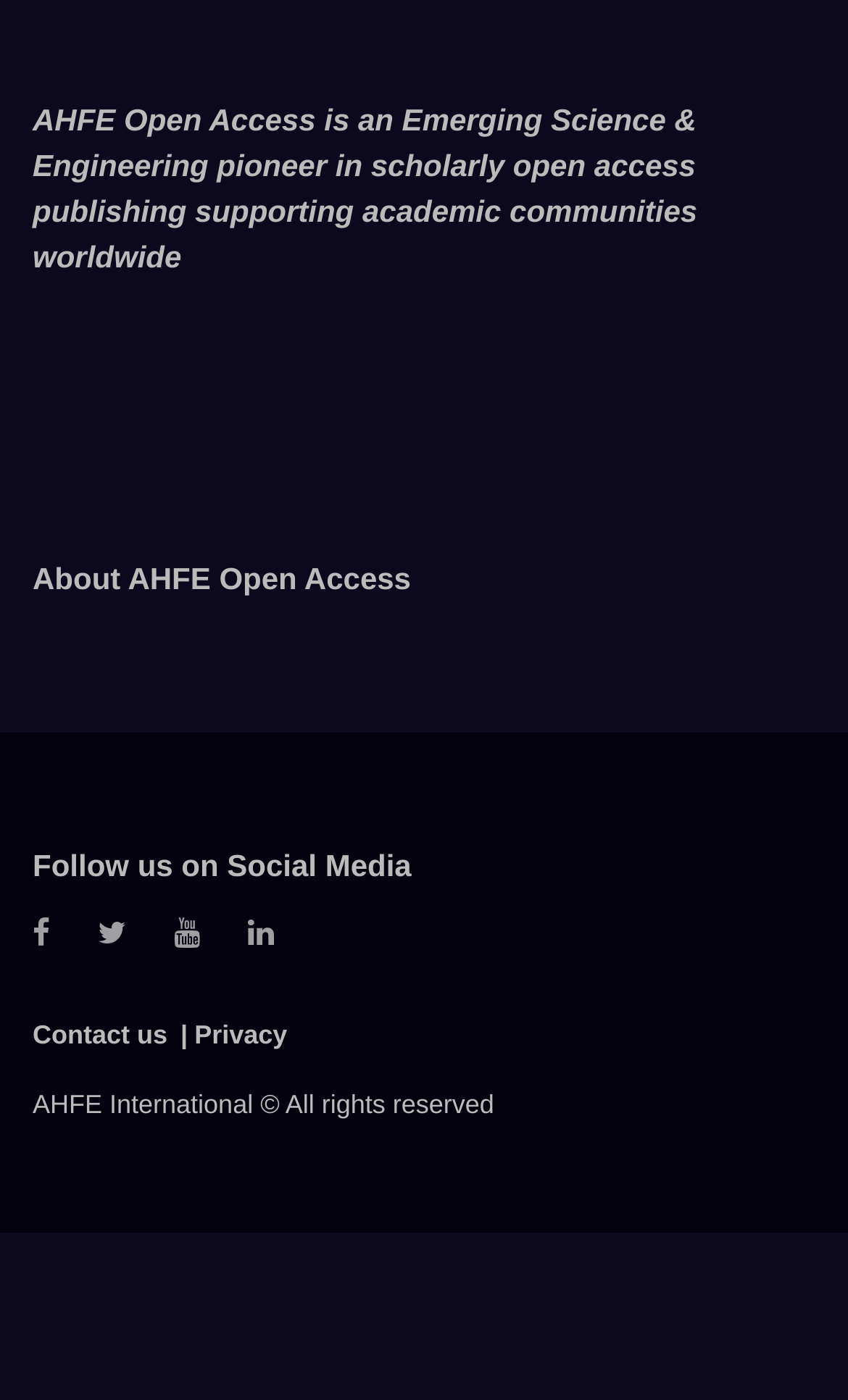Answer the following query with a single word or phrase:
How many social media links are there?

4